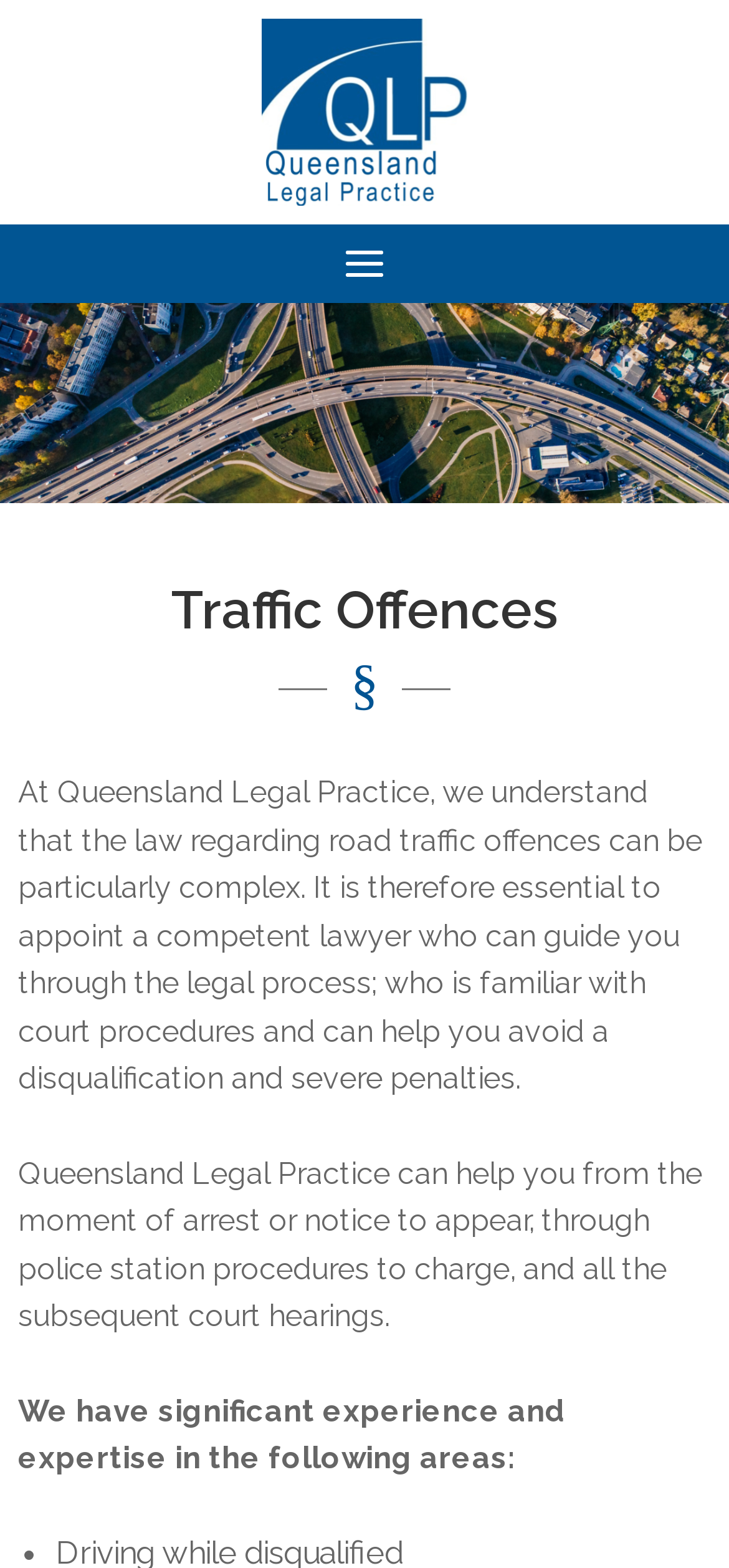Please examine the image and provide a detailed answer to the question: What is the role of a competent lawyer in traffic offences?

According to the StaticText, a competent lawyer can guide you through the legal process, which implies that they play a crucial role in helping individuals navigate the complexities of traffic law.